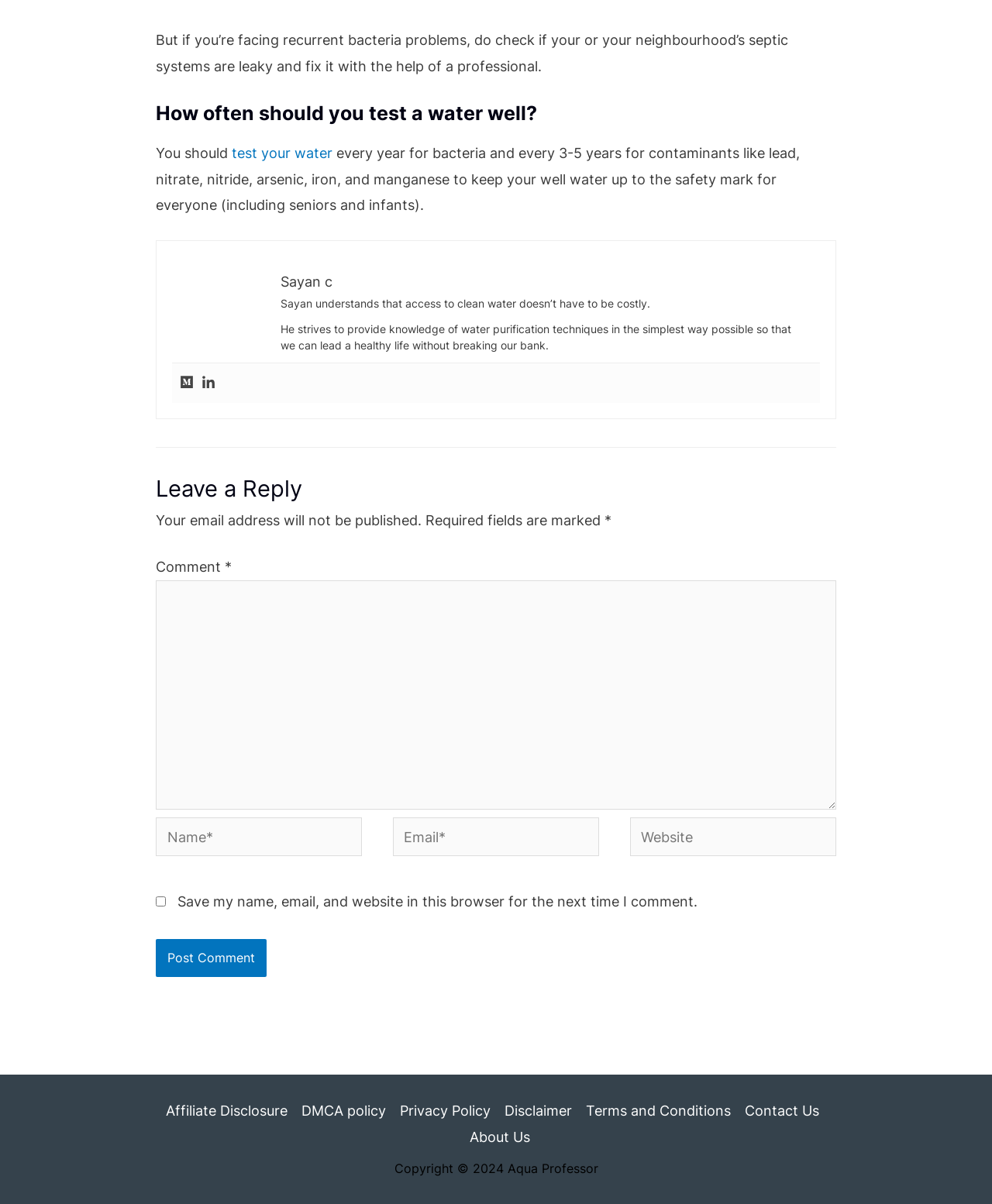Please identify the bounding box coordinates of the element I need to click to follow this instruction: "Click on 'Contact Us'".

[0.744, 0.912, 0.833, 0.934]